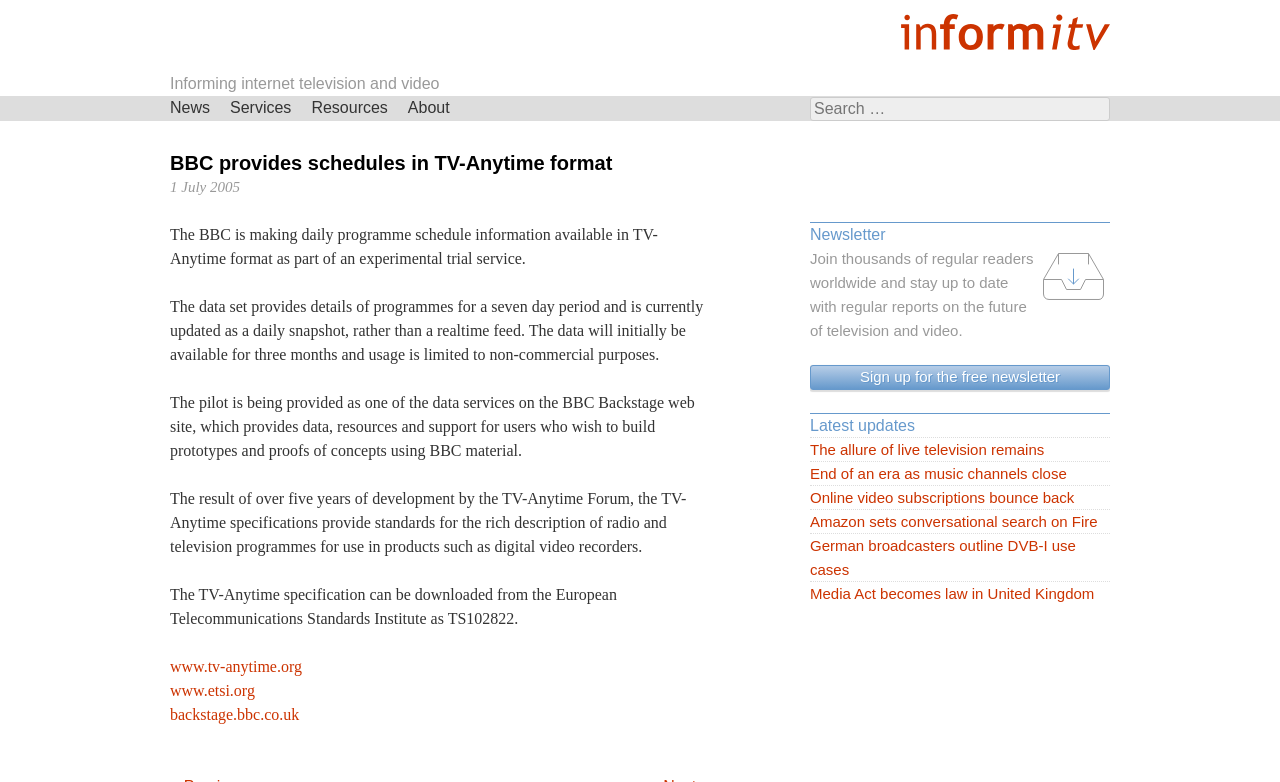Find the bounding box coordinates of the element to click in order to complete this instruction: "Read the disclaimer". The bounding box coordinates must be four float numbers between 0 and 1, denoted as [left, top, right, bottom].

None